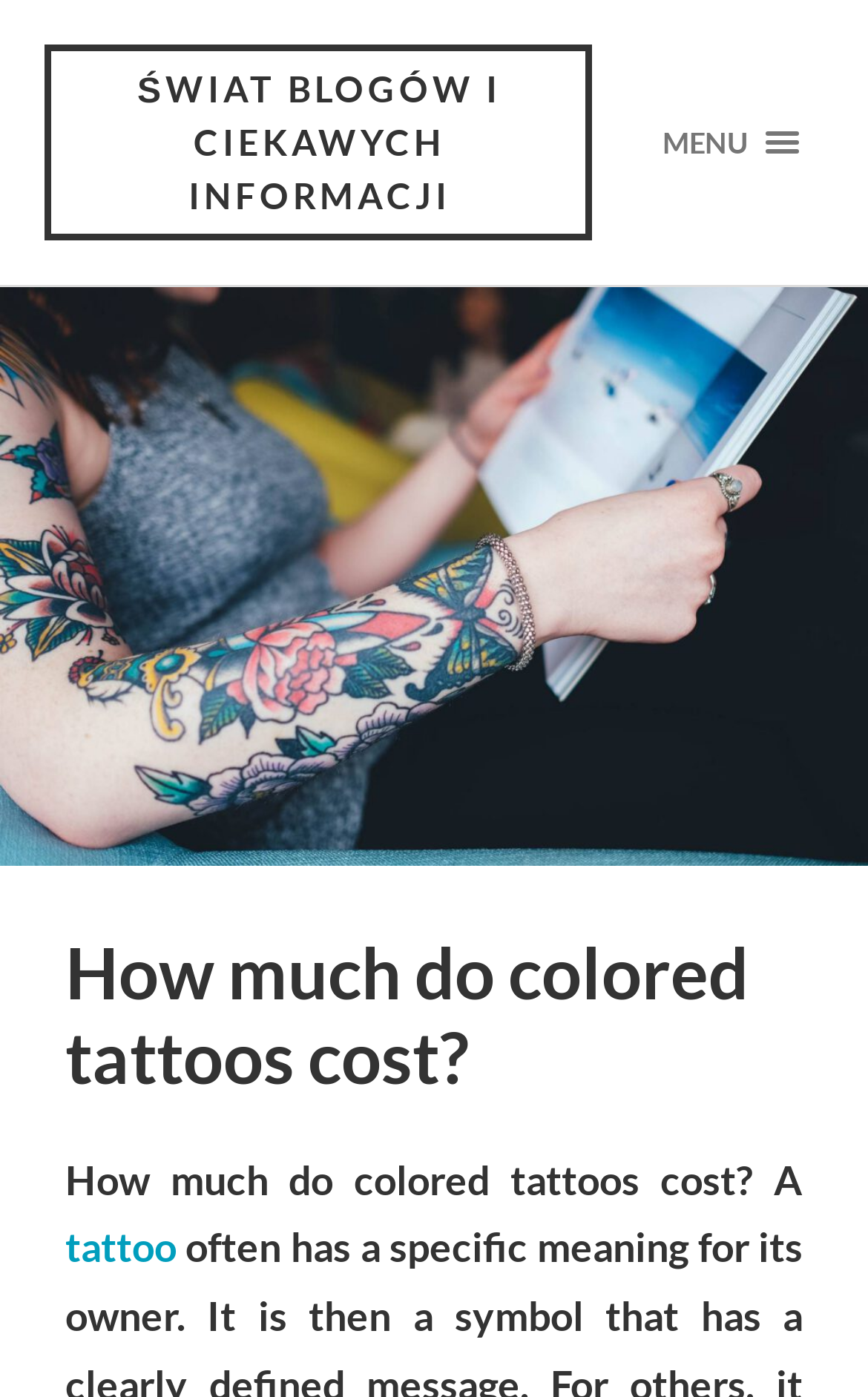Please provide a one-word or short phrase answer to the question:
Is there a menu on this webpage?

Yes